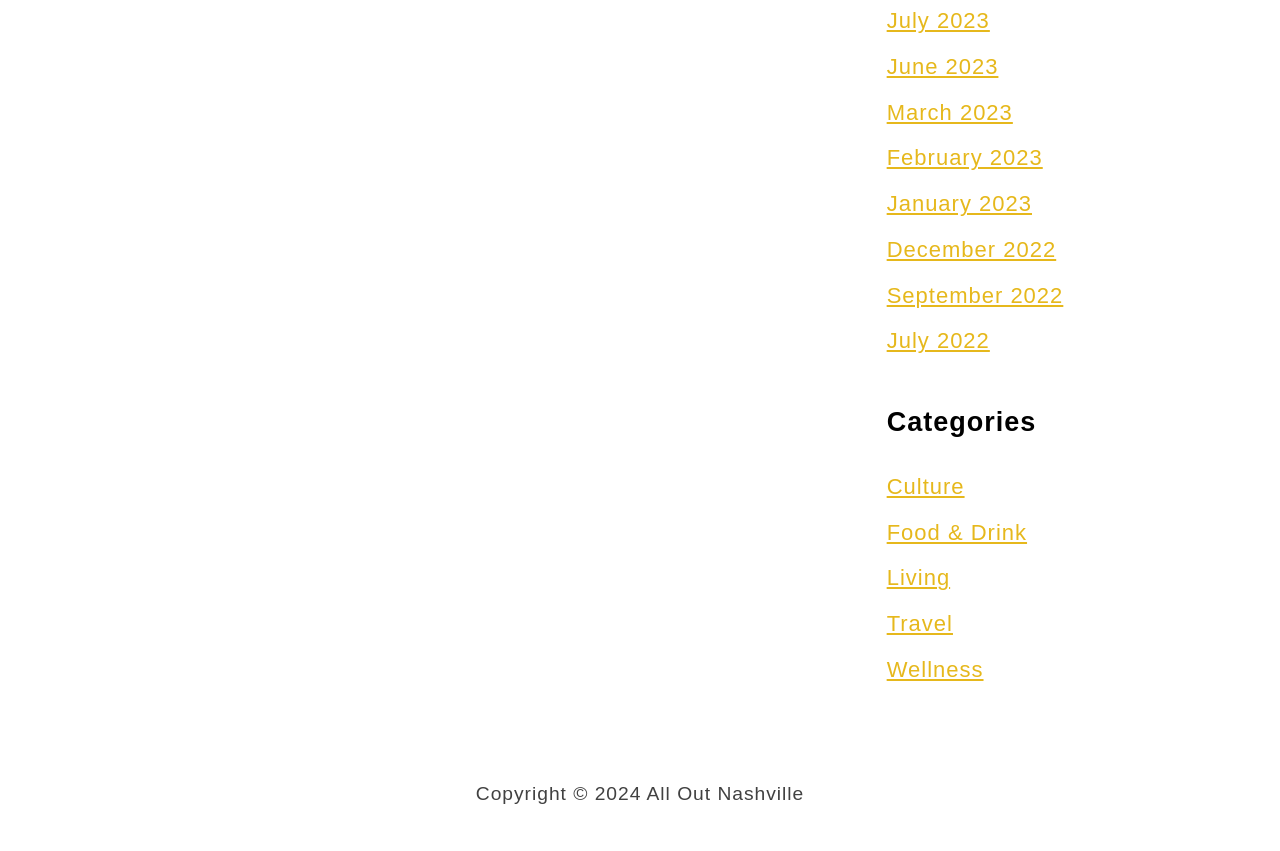What is the last category listed on the webpage?
Please provide a single word or phrase based on the screenshot.

Wellness